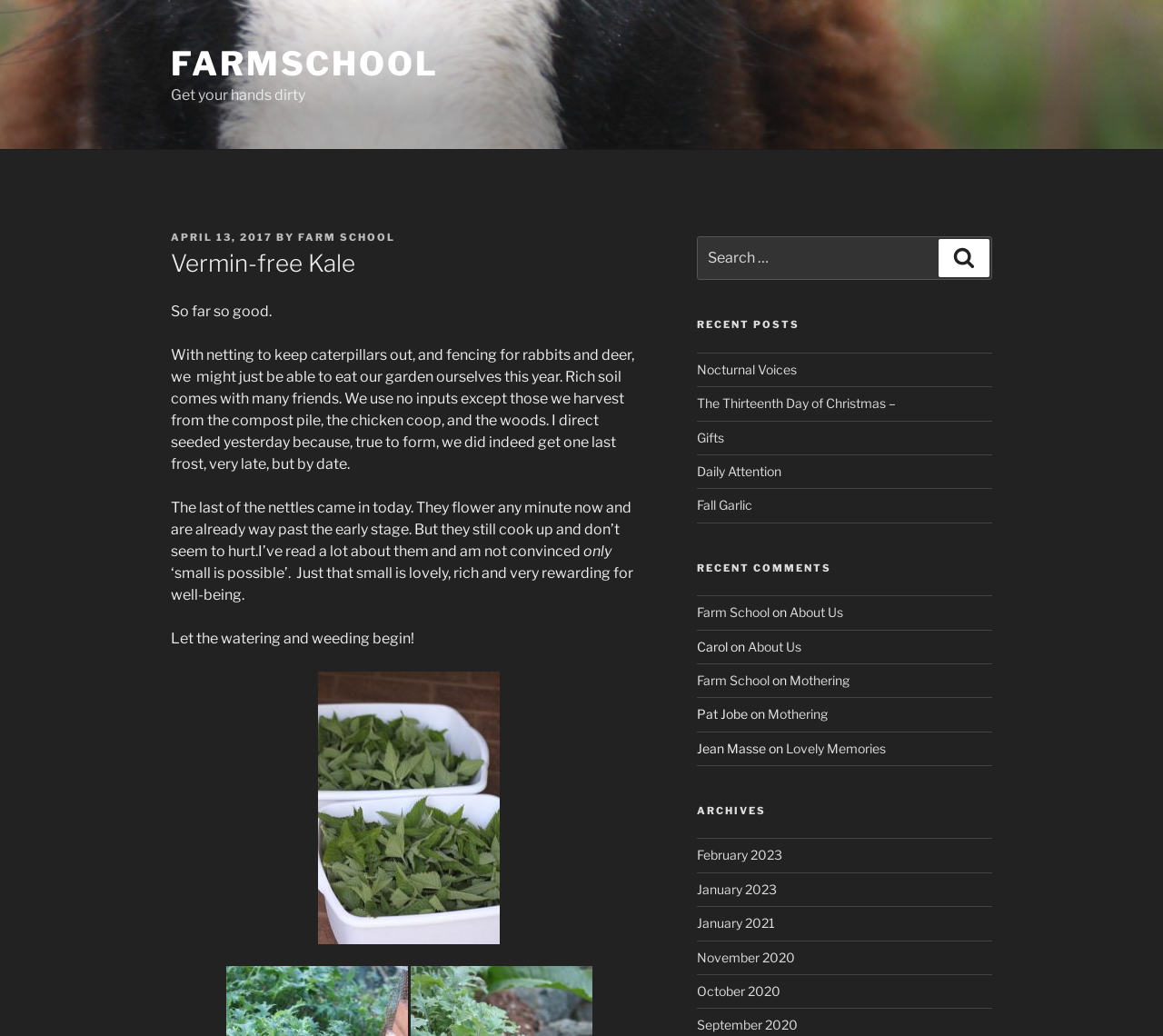Determine the bounding box coordinates for the element that should be clicked to follow this instruction: "Click on 'FARMSCHOOL'". The coordinates should be given as four float numbers between 0 and 1, in the format [left, top, right, bottom].

[0.147, 0.042, 0.377, 0.081]